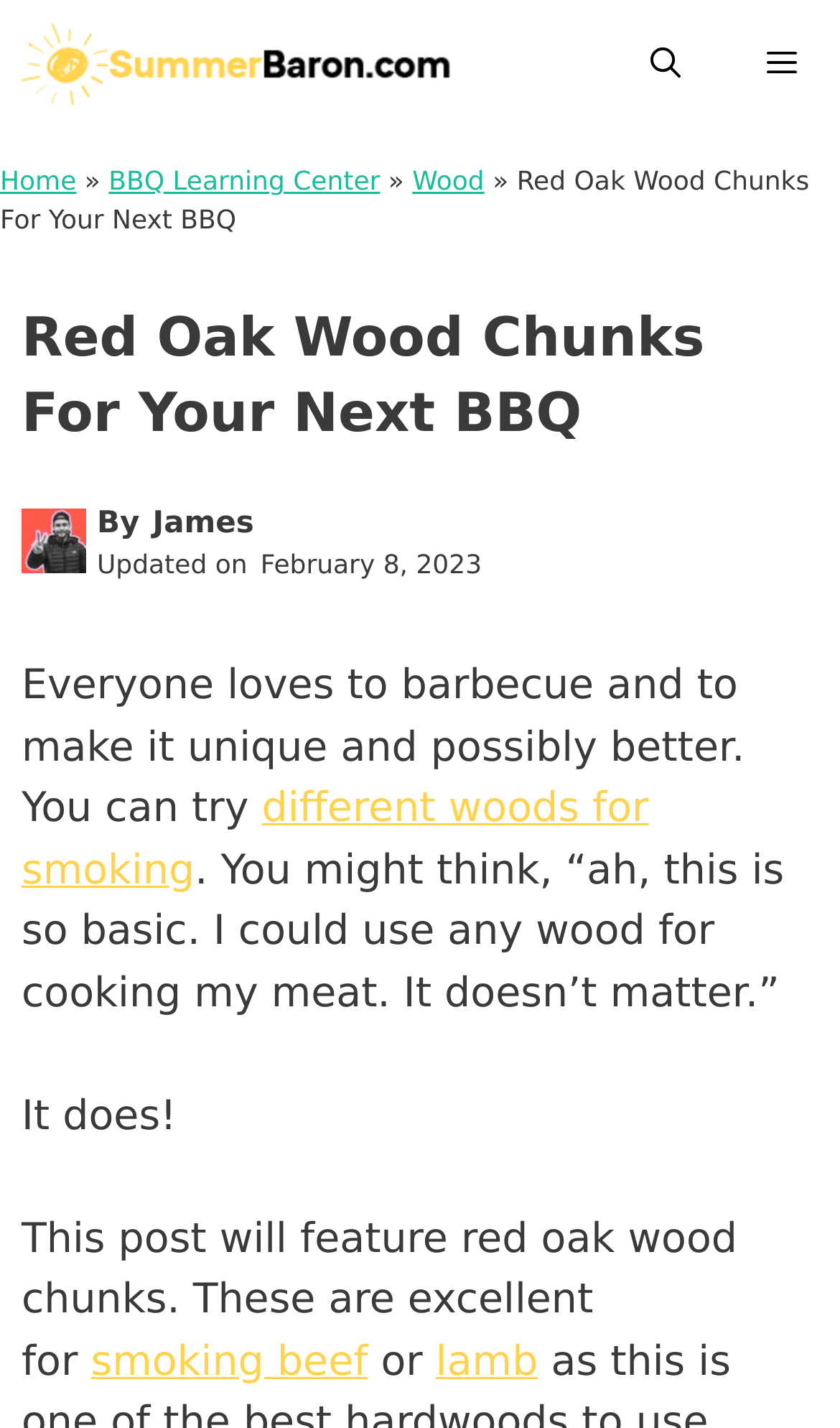What type of wood is featured in this post?
Analyze the image and provide a thorough answer to the question.

The webpage is about Red Oak Wood Chunks For Your Next BBQ, and the content discusses the benefits of using red oak wood for smoking beef or lamb.